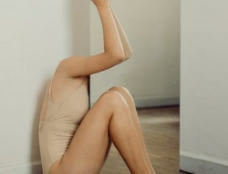Depict the image with a detailed narrative.

This striking image features a figure seated against a stark white wall, evocatively posed in a way that seems both contemplative and surreal. The subject, dressed in a fitted beige bodysuit, is depicted from the waist down, emphasizing the graceful lines of their legs and the curvature of their arms, while the absence of a visible head adds an intriguing, ethereal quality to the composition. The soft lighting highlights the texture of the wall and the smoothness of the skin, creating a serene yet somewhat disquieting atmosphere. This artwork presents themes of identity and the human experience, inviting viewers to reflect on the relationship between physicality and presence.